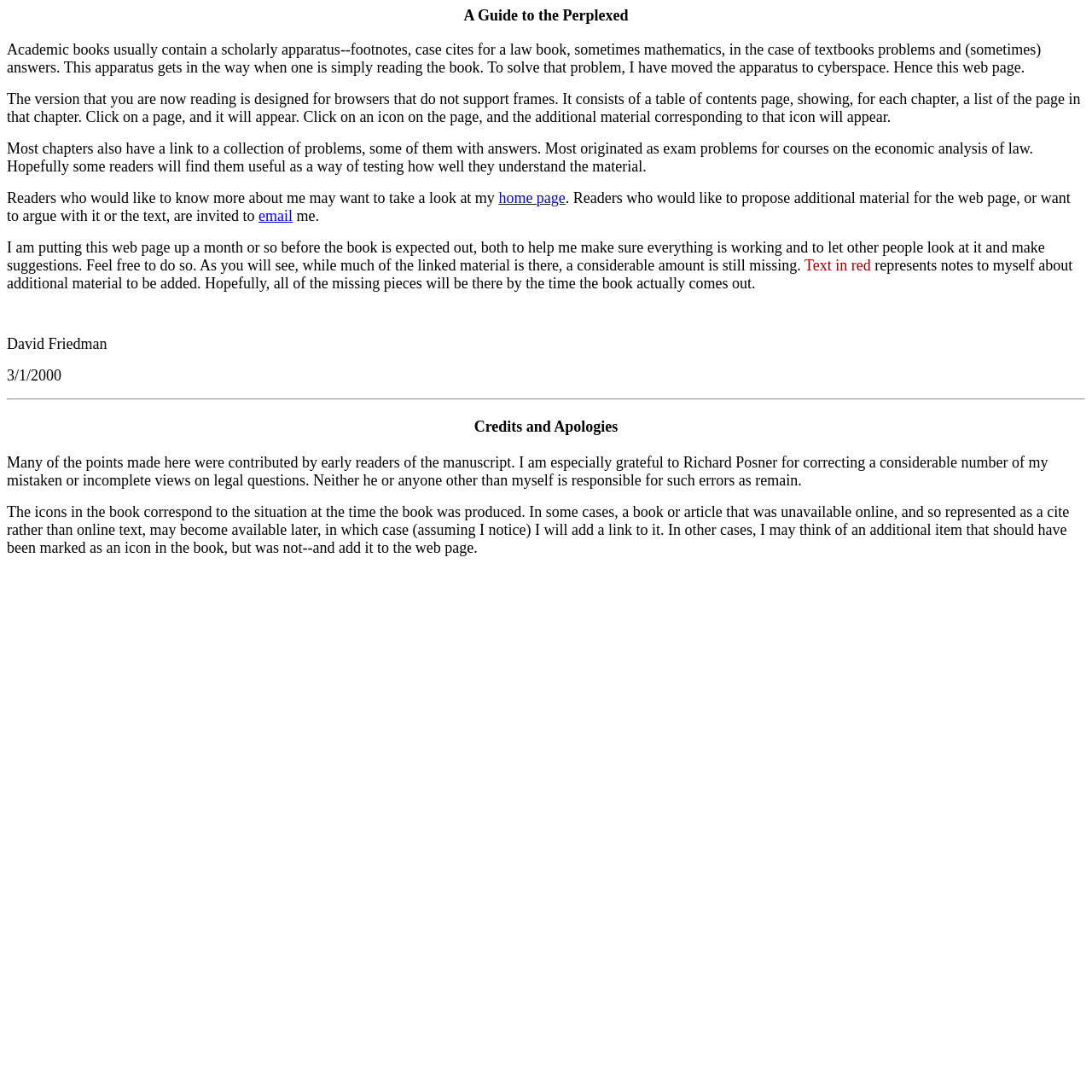Provide the bounding box coordinates for the UI element described in this sentence: "email". The coordinates should be four float values between 0 and 1, i.e., [left, top, right, bottom].

[0.237, 0.191, 0.268, 0.204]